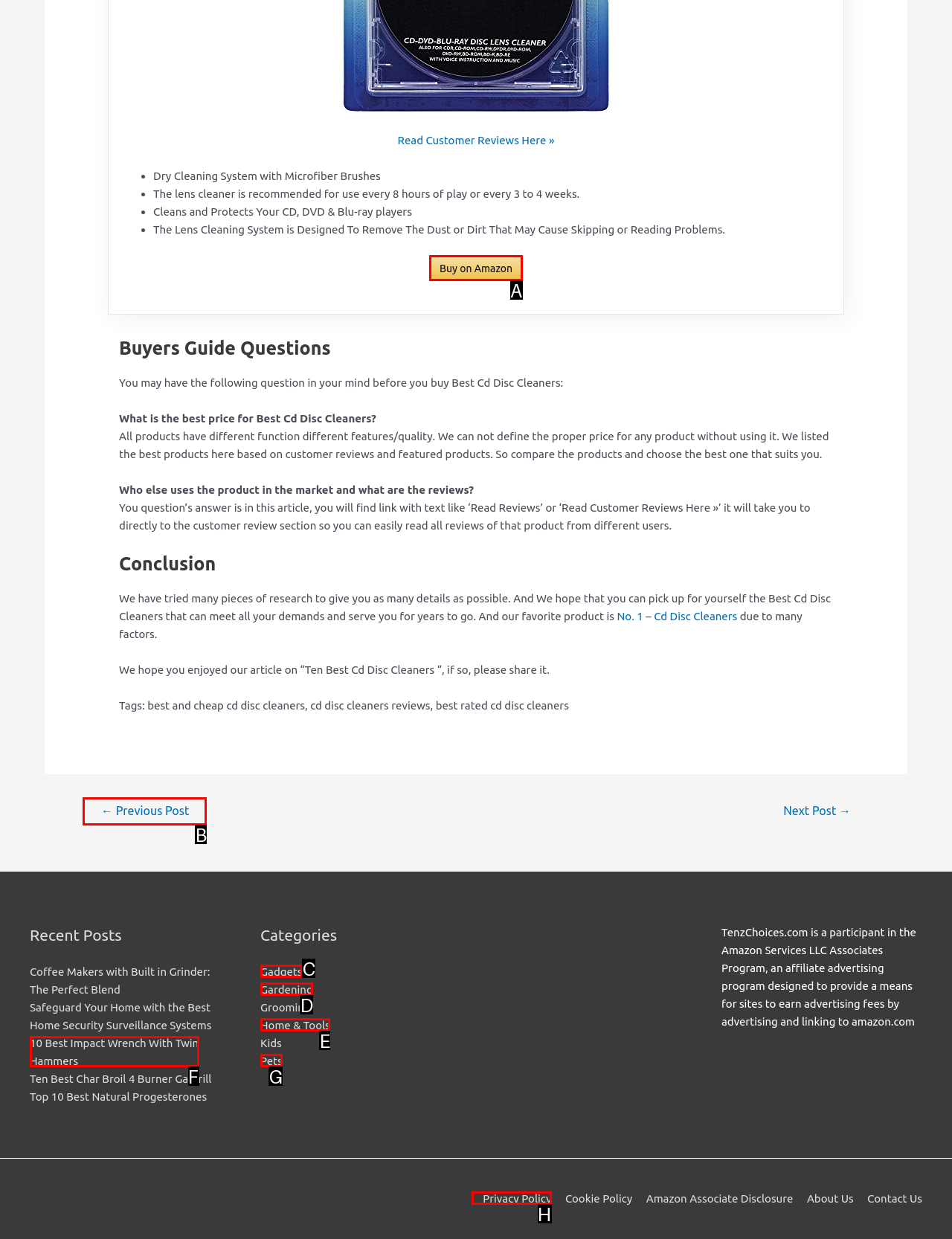Identify the letter of the correct UI element to fulfill the task: Go to previous post from the given options in the screenshot.

B